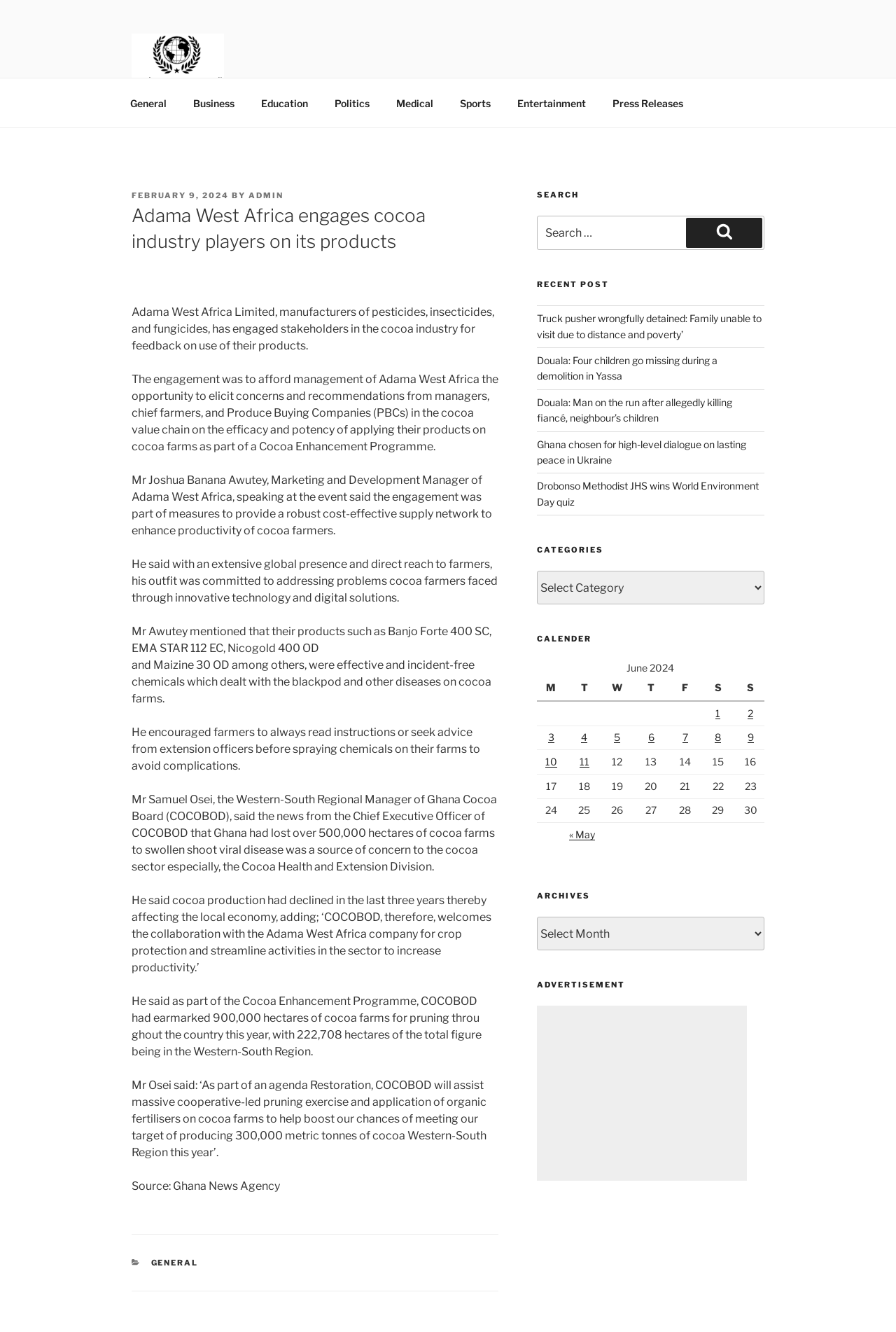Offer a detailed account of what is visible on the webpage.

The webpage is an article from L' Observateur Burundi, a news website. At the top, there is a logo and a navigation menu with links to different sections such as General, Business, Education, and more. Below the navigation menu, there is a heading that reads "Adama West Africa engages cocoa industry players on its products" followed by a brief summary of the article.

The article itself is divided into several paragraphs, each discussing a different aspect of Adama West Africa's engagement with the cocoa industry. The text is accompanied by no images. The article quotes several individuals, including Mr. Joshua Banana Awutey, Marketing and Development Manager of Adama West Africa, and Mr. Samuel Osei, Western-South Regional Manager of Ghana Cocoa Board (COCOBOD).

On the right-hand side of the webpage, there is a sidebar with several sections. The first section is a search bar where users can search for specific keywords. Below the search bar, there is a section titled "Recent Post" that lists several recent news articles with links to each article. Further down, there is a section titled "Categories" that lists different categories of news articles, and a section titled "CALENDER" that displays a calendar for June 2024 with links to news articles published on each day.

At the bottom of the webpage, there is a footer section with a heading that reads "Post navigation" and a section titled "CATEGORIES" that lists different categories of news articles.